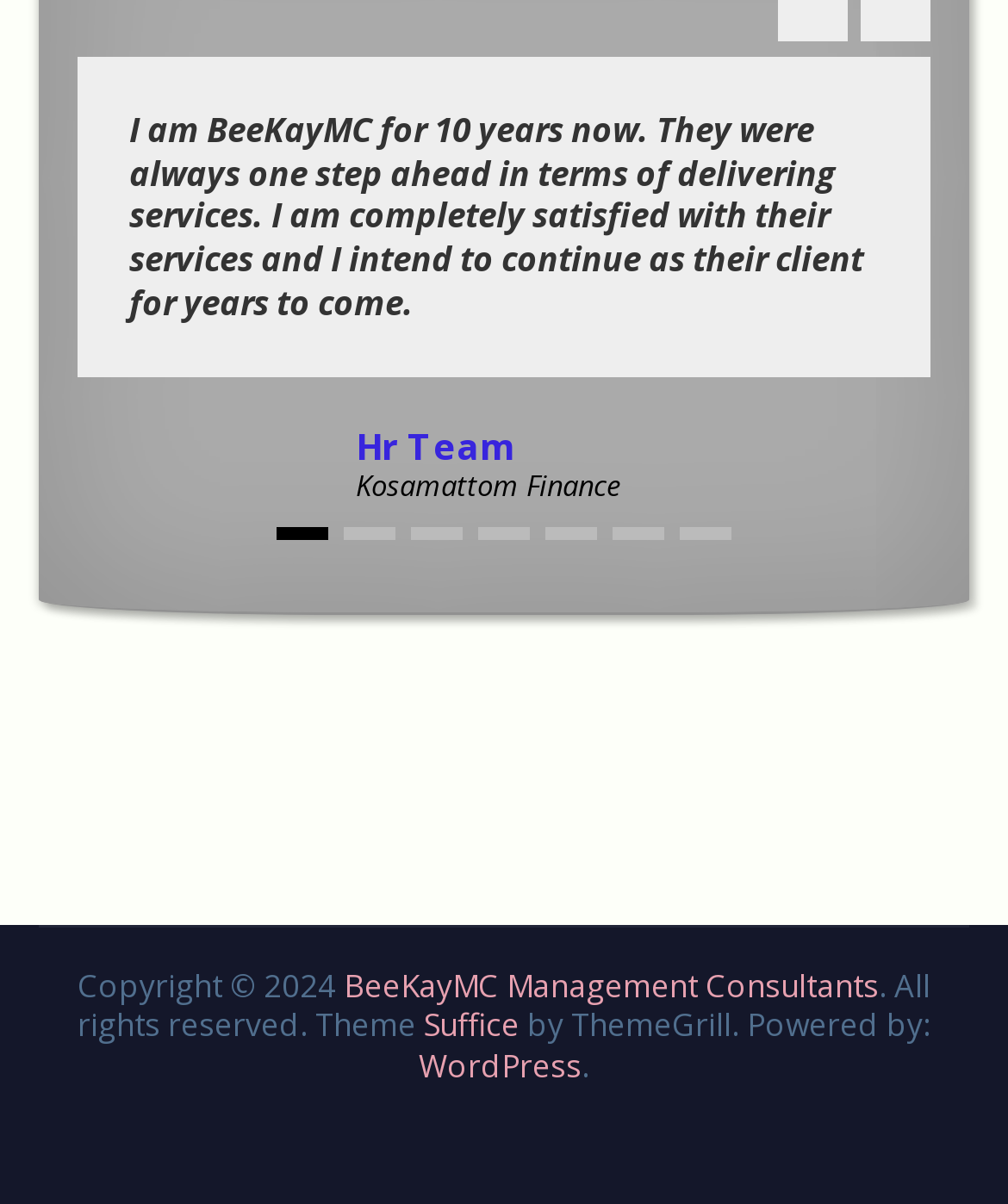Find the bounding box coordinates of the area that needs to be clicked in order to achieve the following instruction: "Check the website powered by WordPress". The coordinates should be specified as four float numbers between 0 and 1, i.e., [left, top, right, bottom].

[0.415, 0.865, 0.577, 0.901]